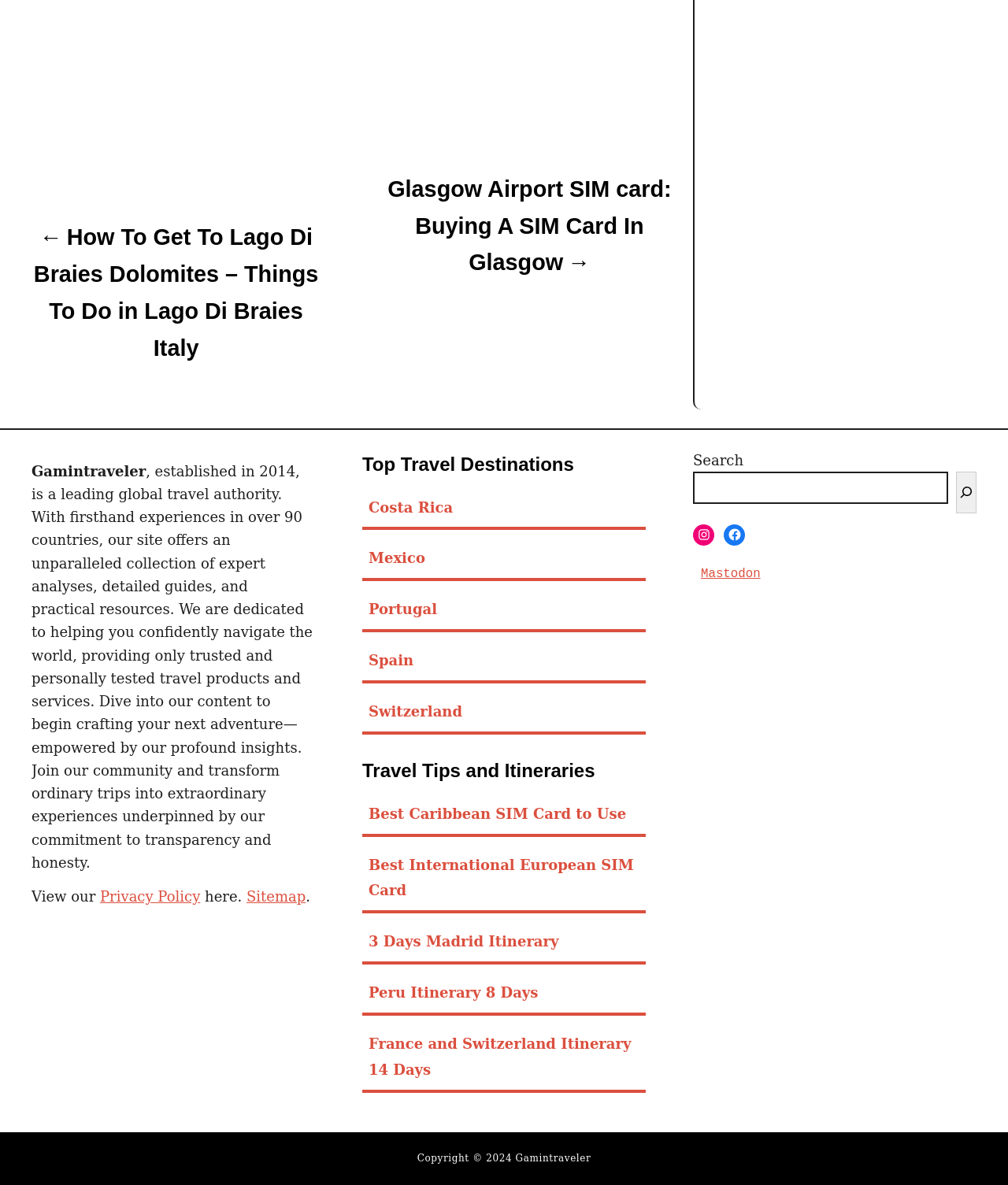How many travel destinations are listed?
Using the information from the image, answer the question thoroughly.

The number of travel destinations can be found by counting the link elements under the heading 'Top Travel Destinations', which are 'Costa Rica', 'Mexico', 'Portugal', 'Spain', and 'Switzerland'.